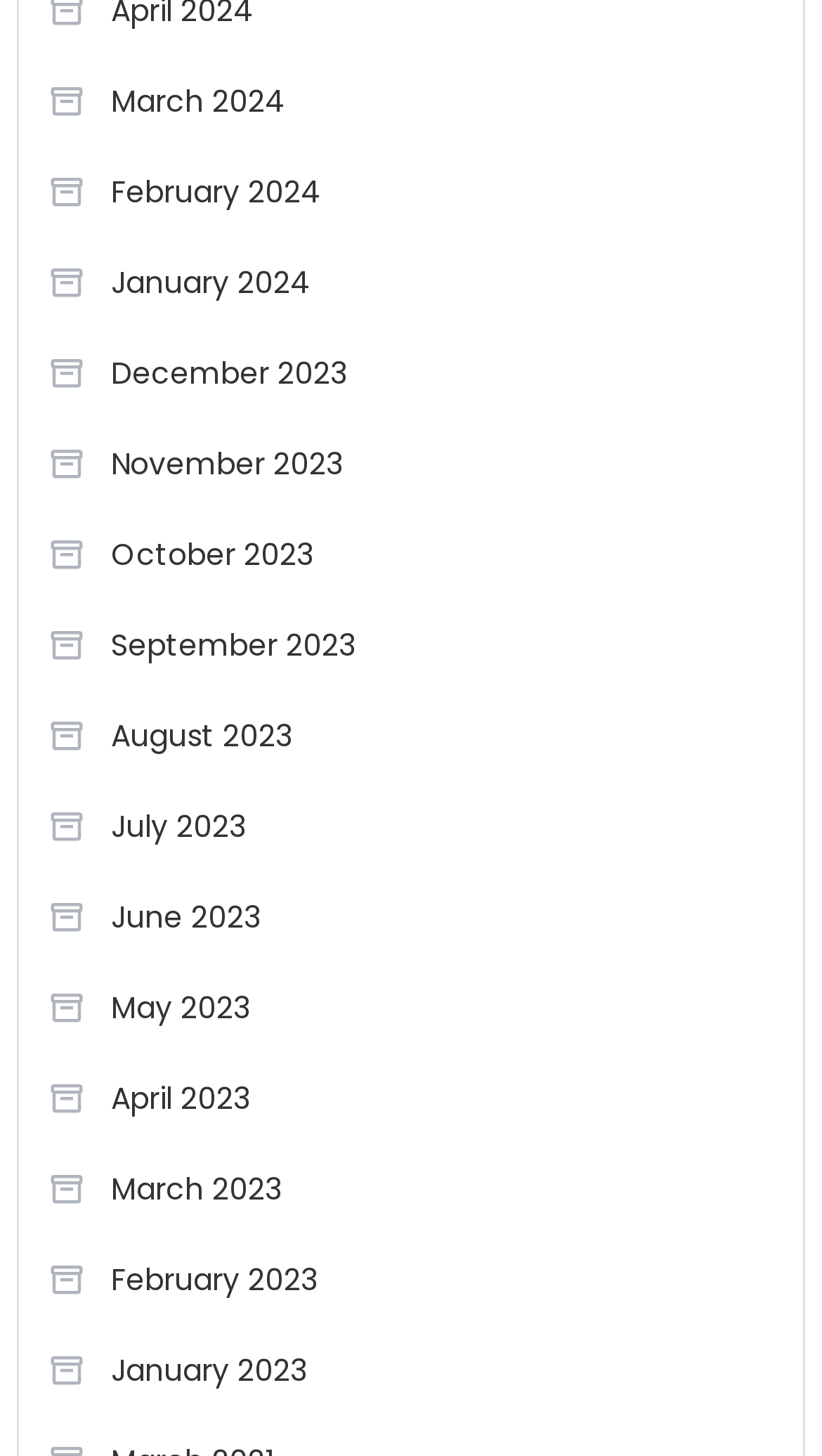Answer the question below using just one word or a short phrase: 
How many months are listed?

12